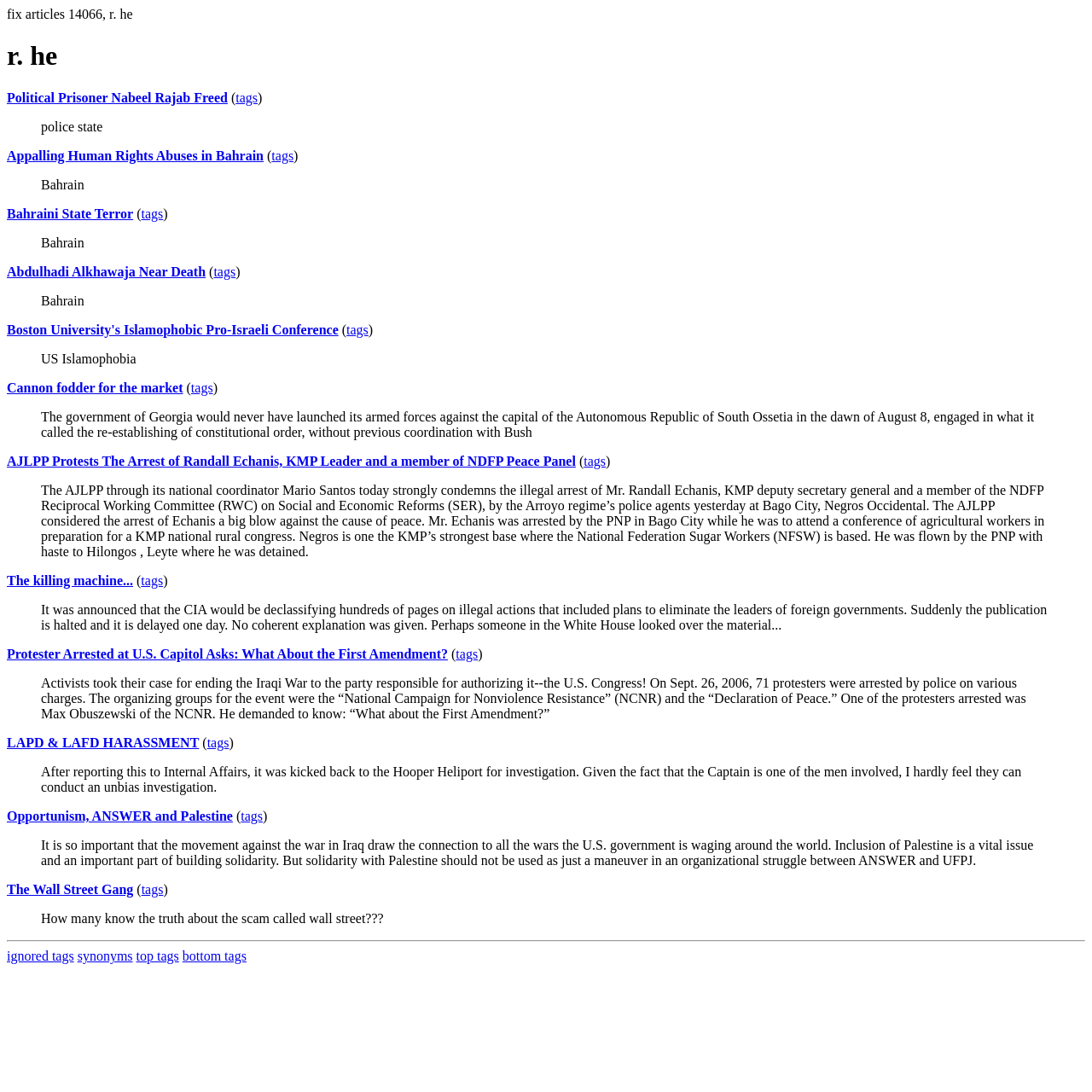Determine the bounding box coordinates of the clickable region to execute the instruction: "View Tiffany's profile". The coordinates should be four float numbers between 0 and 1, denoted as [left, top, right, bottom].

None